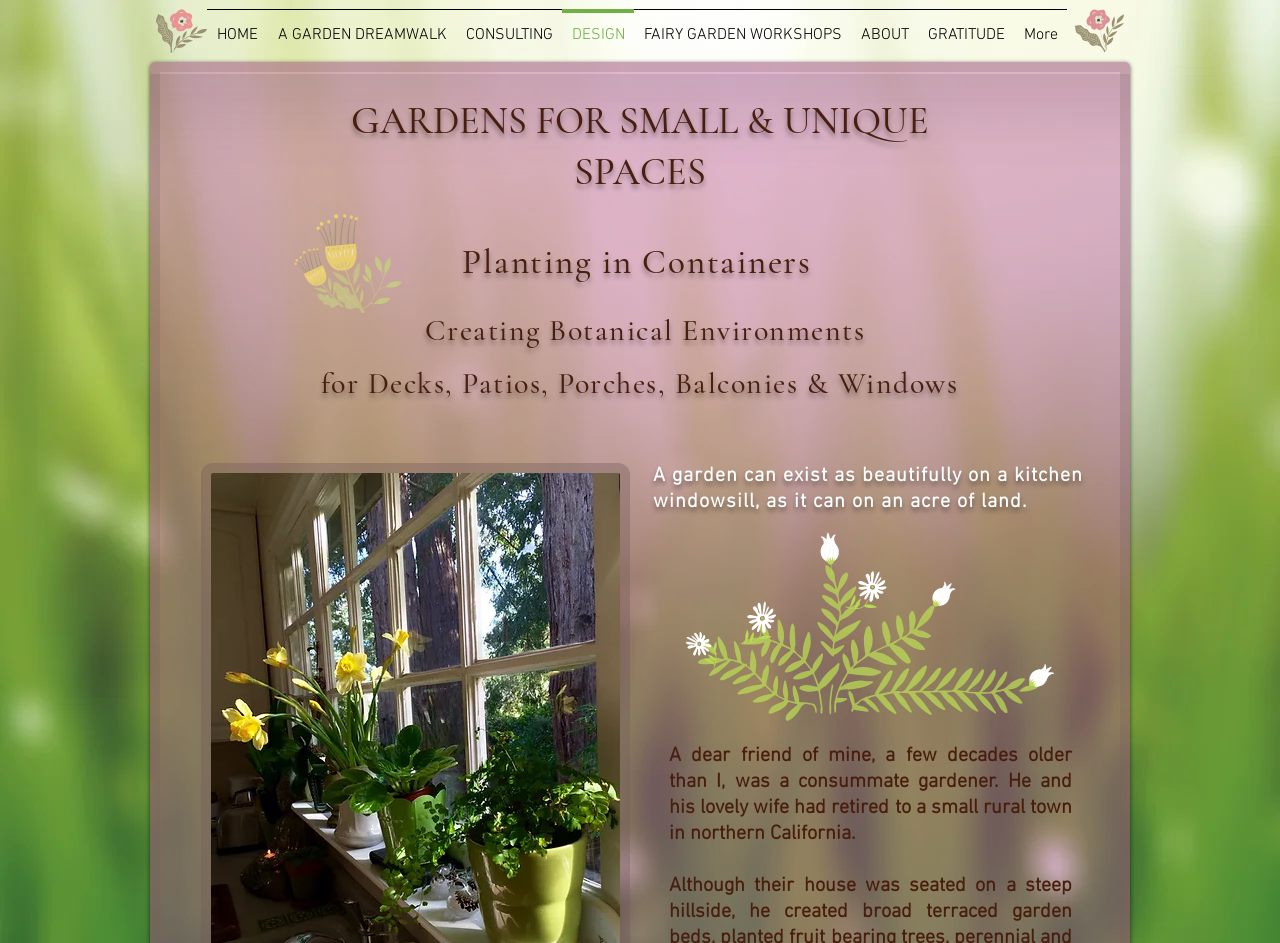Give a succinct answer to this question in a single word or phrase: 
What is the purpose of the 'CONSULTING' link?

Garden consulting